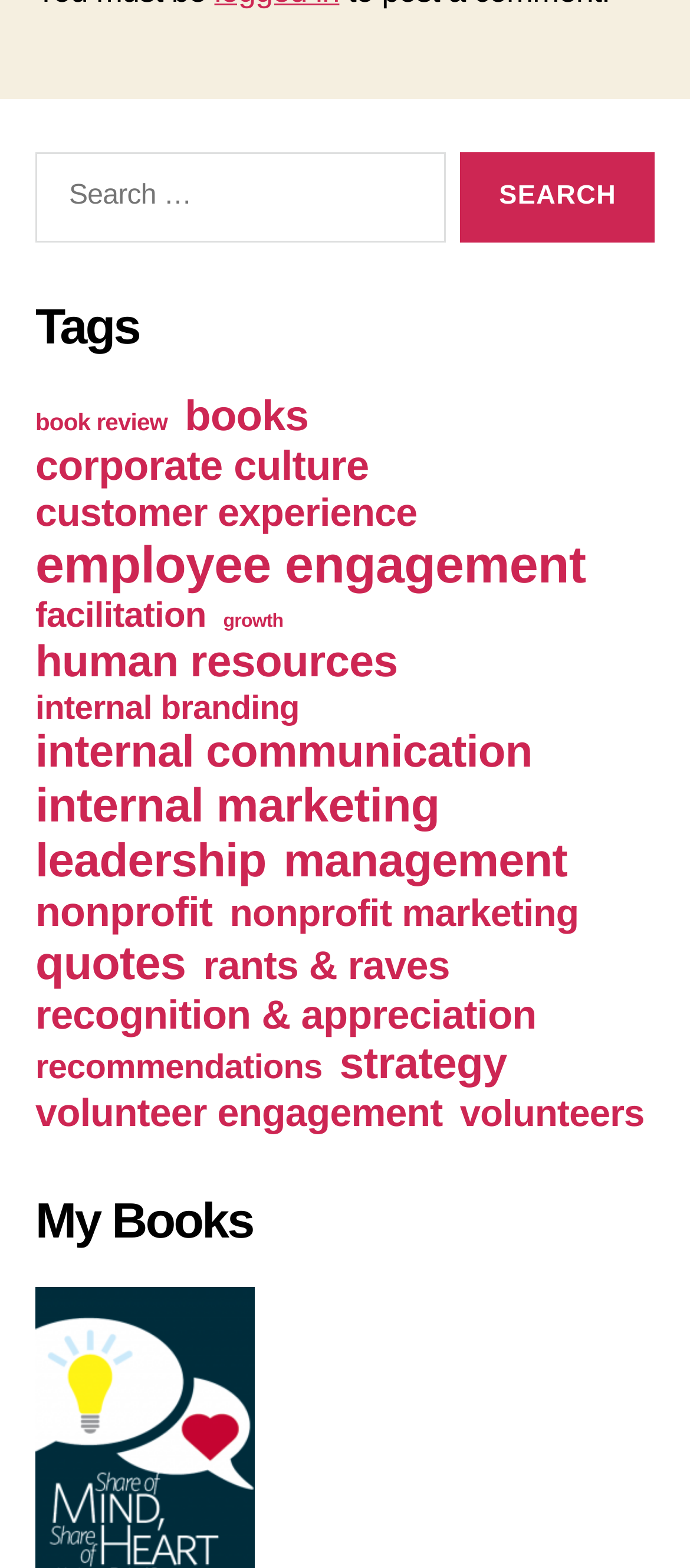Specify the bounding box coordinates for the region that must be clicked to perform the given instruction: "Click the 'Search' button".

[0.668, 0.097, 0.949, 0.155]